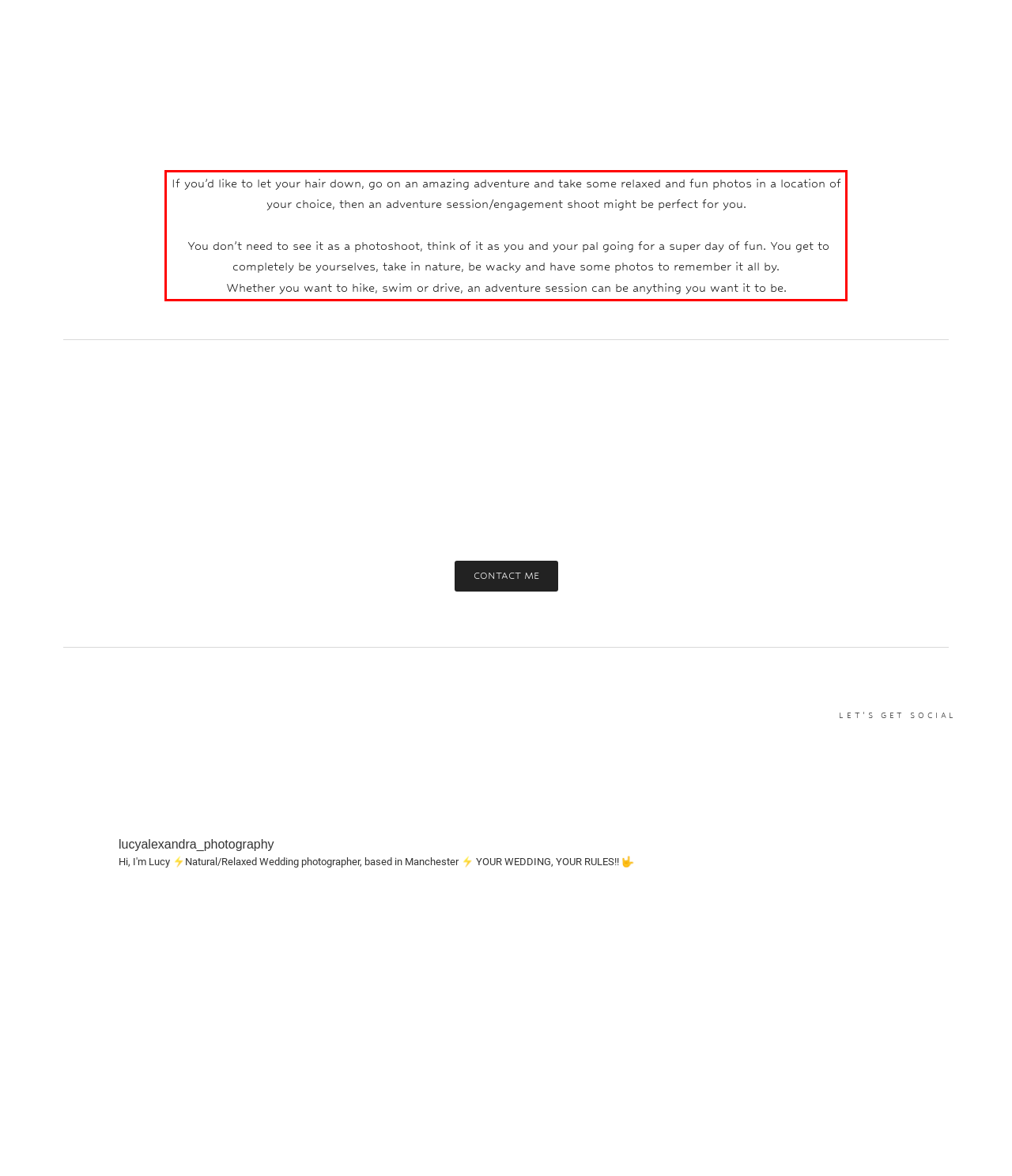Identify and extract the text within the red rectangle in the screenshot of the webpage.

If you’d like to let your hair down, go on an amazing adventure and take some relaxed and fun photos in a location of your choice, then an adventure session/engagement shoot might be perfect for you. You don’t need to see it as a photoshoot, think of it as you and your pal going for a super day of fun. You get to completely be yourselves, take in nature, be wacky and have some photos to remember it all by. Whether you want to hike, swim or drive, an adventure session can be anything you want it to be.